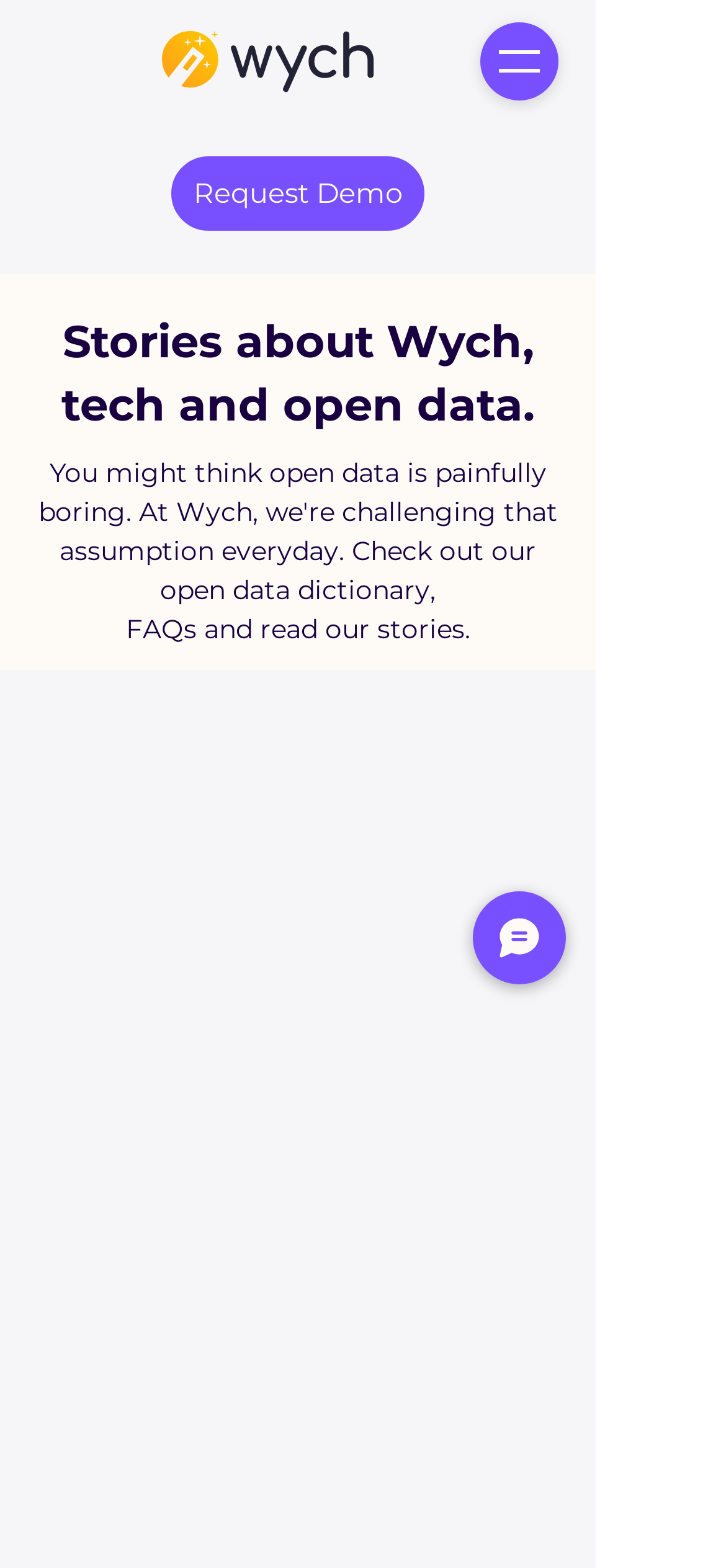Given the description "940-535-7067", determine the bounding box of the corresponding UI element.

None